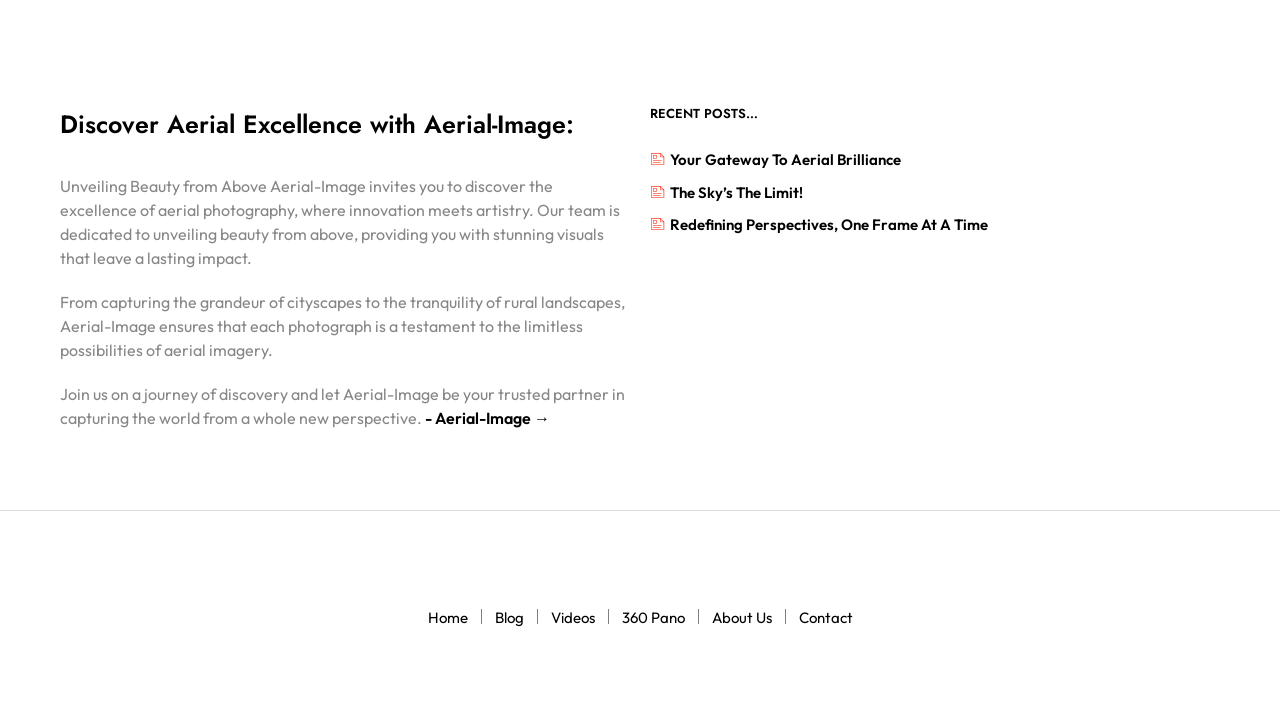Locate the bounding box coordinates of the clickable area to execute the instruction: "Discover Aerial Excellence". Provide the coordinates as four float numbers between 0 and 1, represented as [left, top, right, bottom].

[0.047, 0.151, 0.492, 0.204]